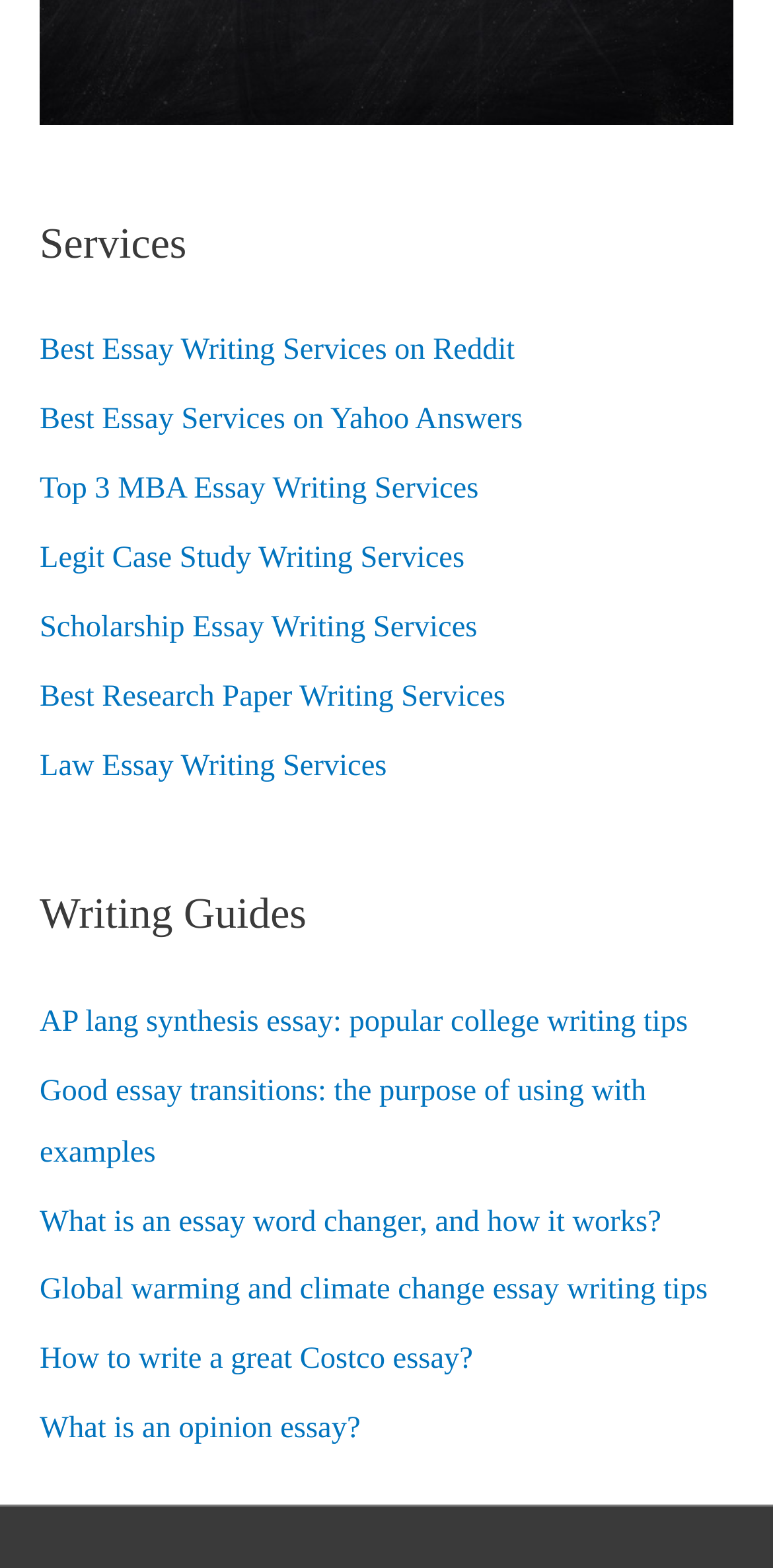Can you give a comprehensive explanation to the question given the content of the image?
What is the second essay writing service mentioned?

The second link under the 'Services' heading is 'Best Essay Services on Yahoo Answers', which suggests that it is the second essay writing service mentioned on the webpage.